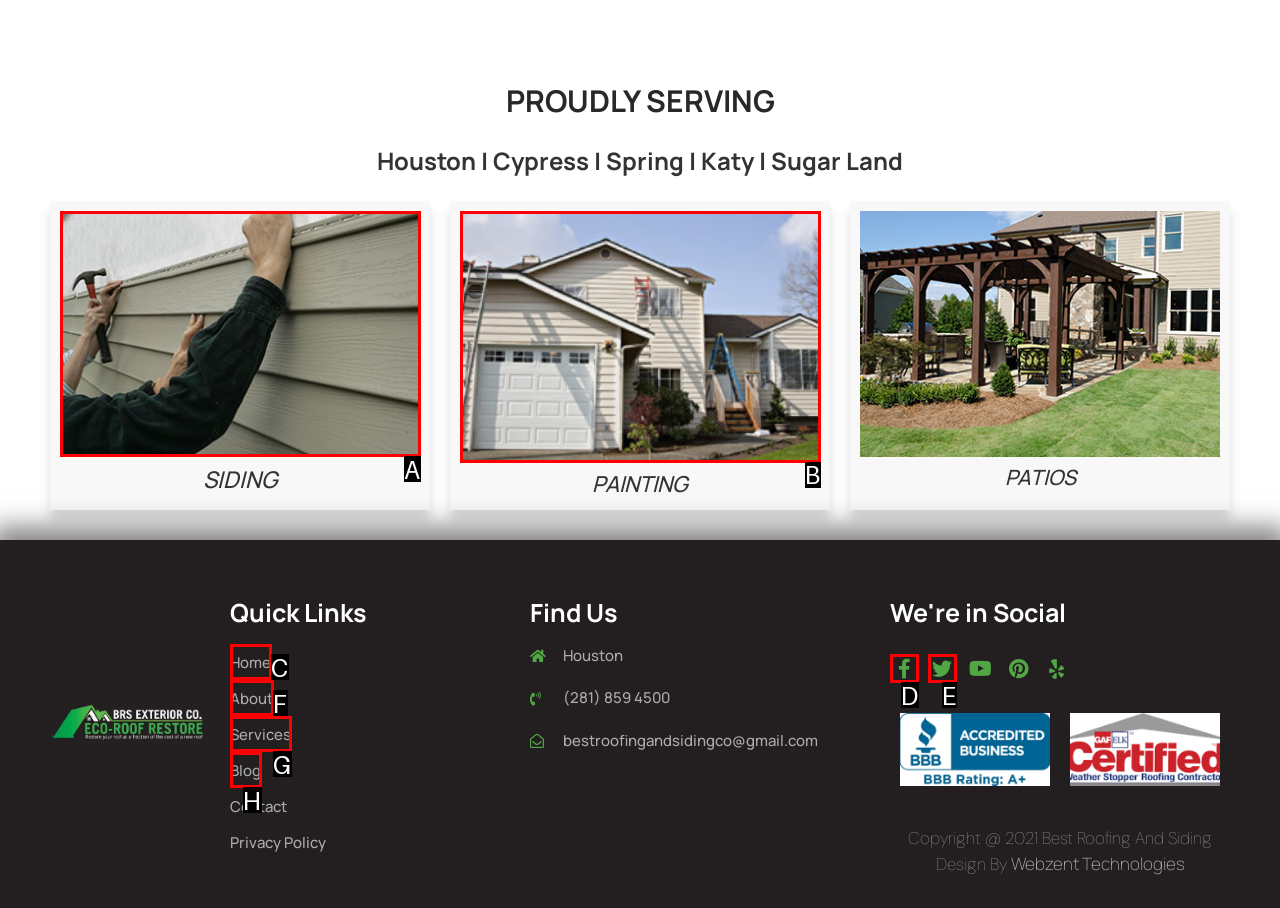Pick the option that best fits the description: parent_node: Search name="s". Reply with the letter of the matching option directly.

None